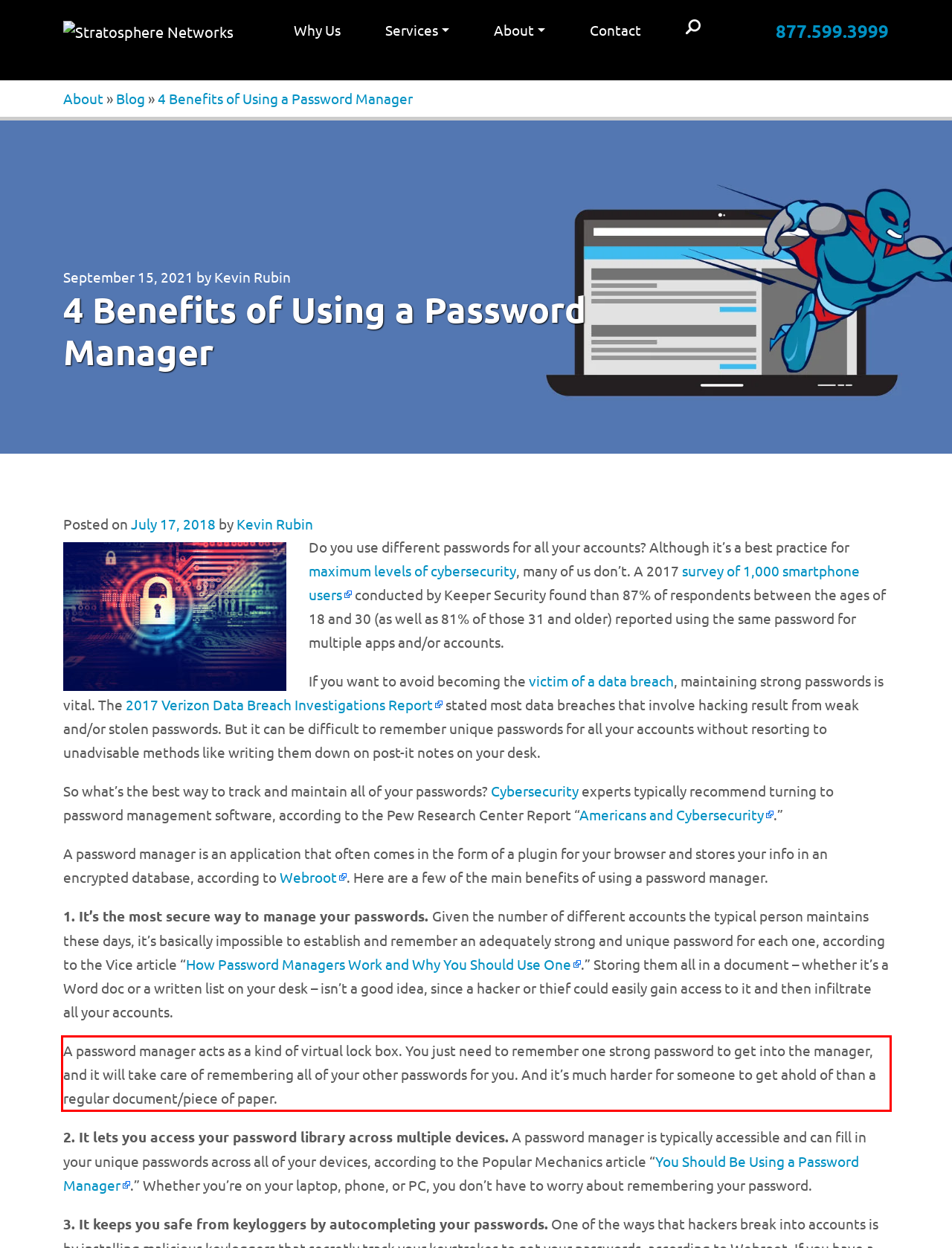You have a screenshot with a red rectangle around a UI element. Recognize and extract the text within this red bounding box using OCR.

A password manager acts as a kind of virtual lock box. You just need to remember one strong password to get into the manager, and it will take care of remembering all of your other passwords for you. And it’s much harder for someone to get ahold of than a regular document/piece of paper.